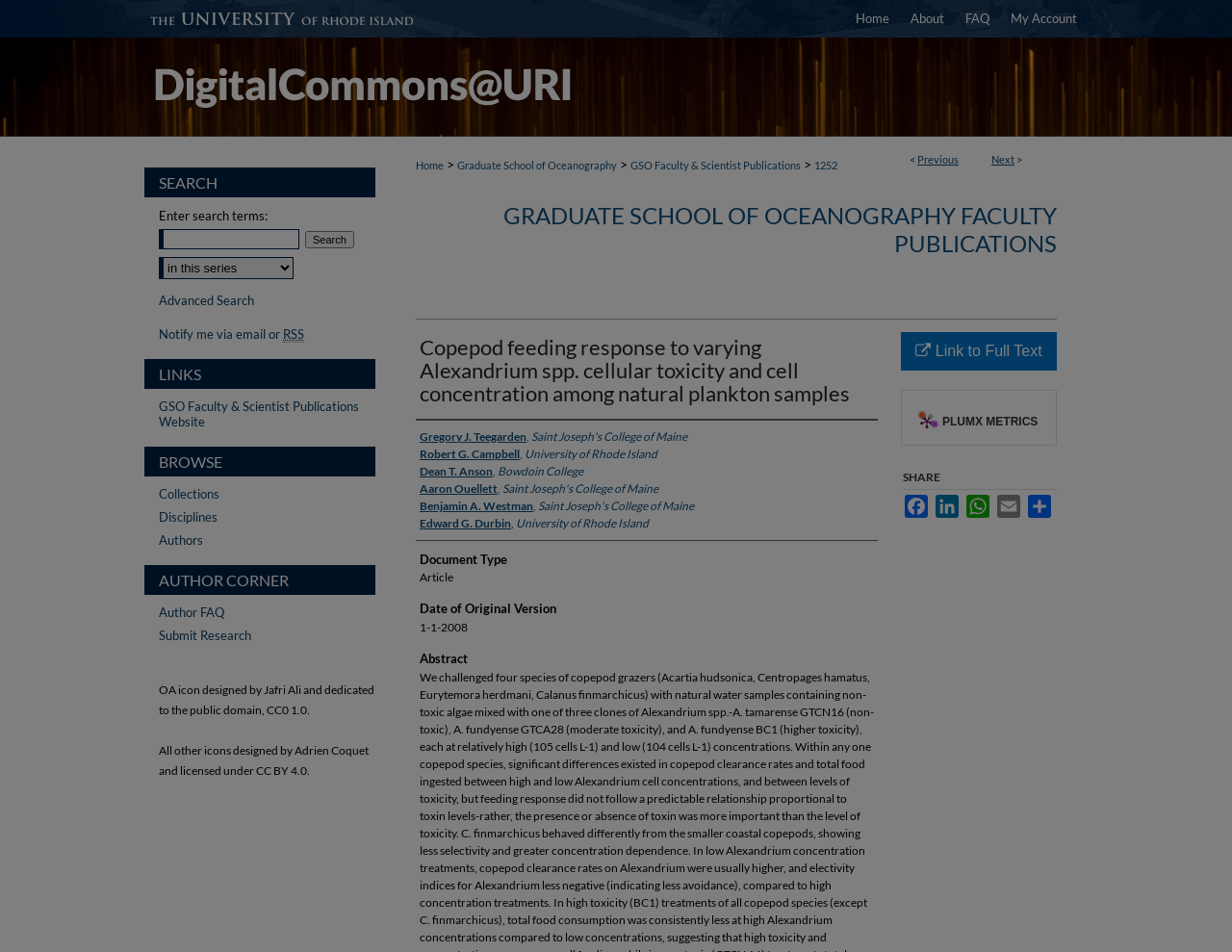Please identify the bounding box coordinates of the element on the webpage that should be clicked to follow this instruction: "Go to the 'Home' page". The bounding box coordinates should be given as four float numbers between 0 and 1, formatted as [left, top, right, bottom].

[0.683, 0.0, 0.73, 0.039]